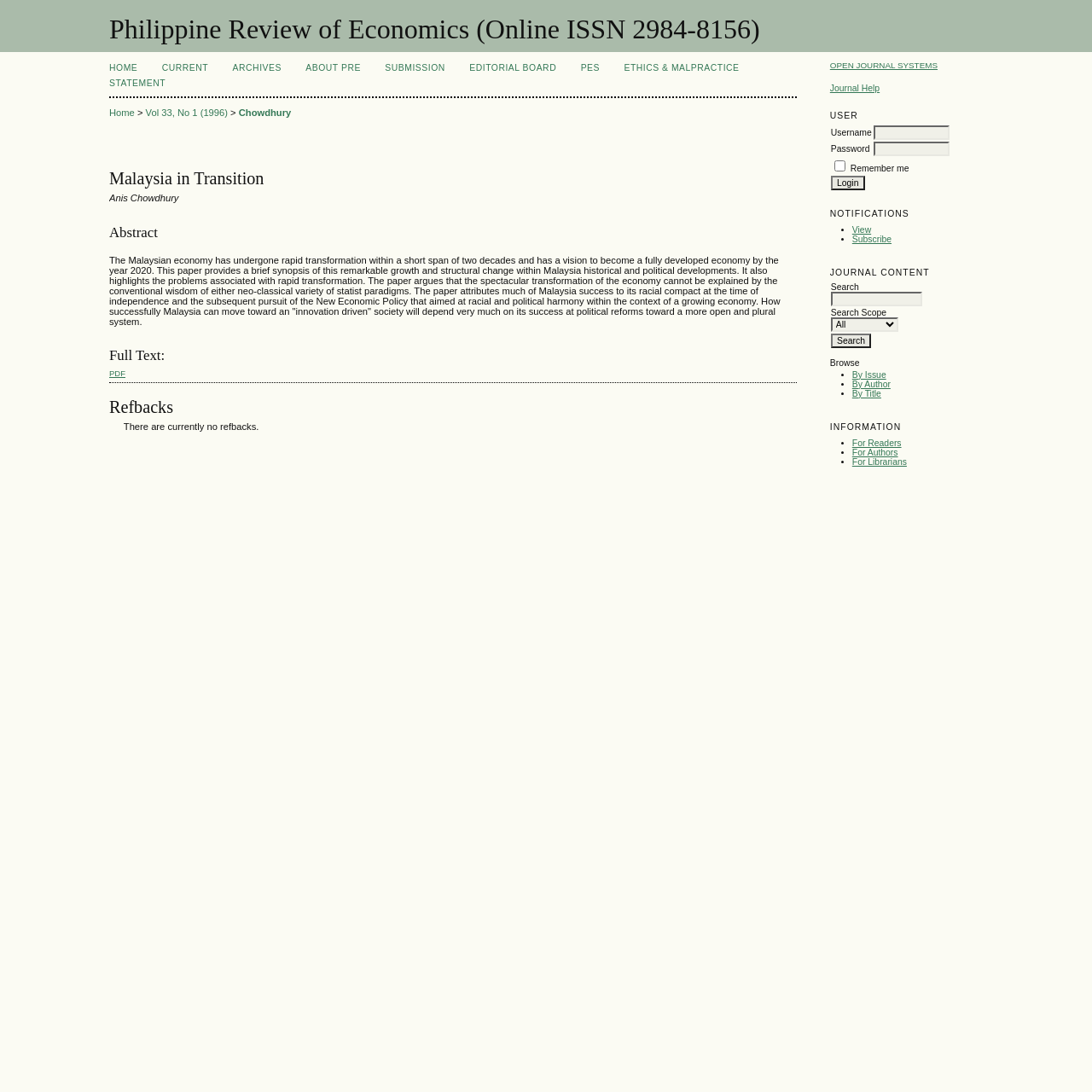Determine the bounding box coordinates of the clickable region to follow the instruction: "Discover the Best Lanzarote Excursions".

None